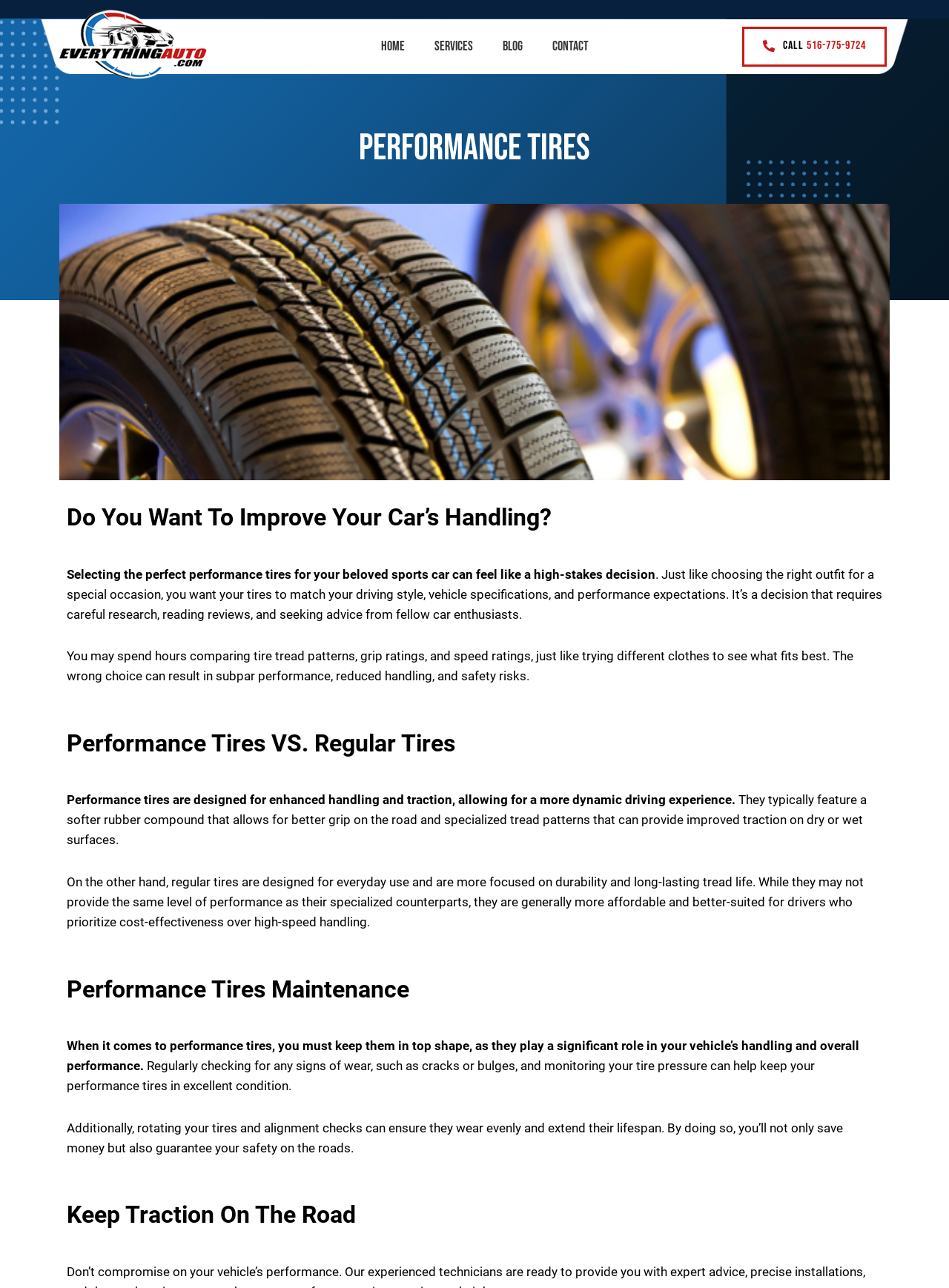Provide the bounding box for the UI element matching this description: "Call 516-775-9724".

[0.782, 0.02, 0.935, 0.051]